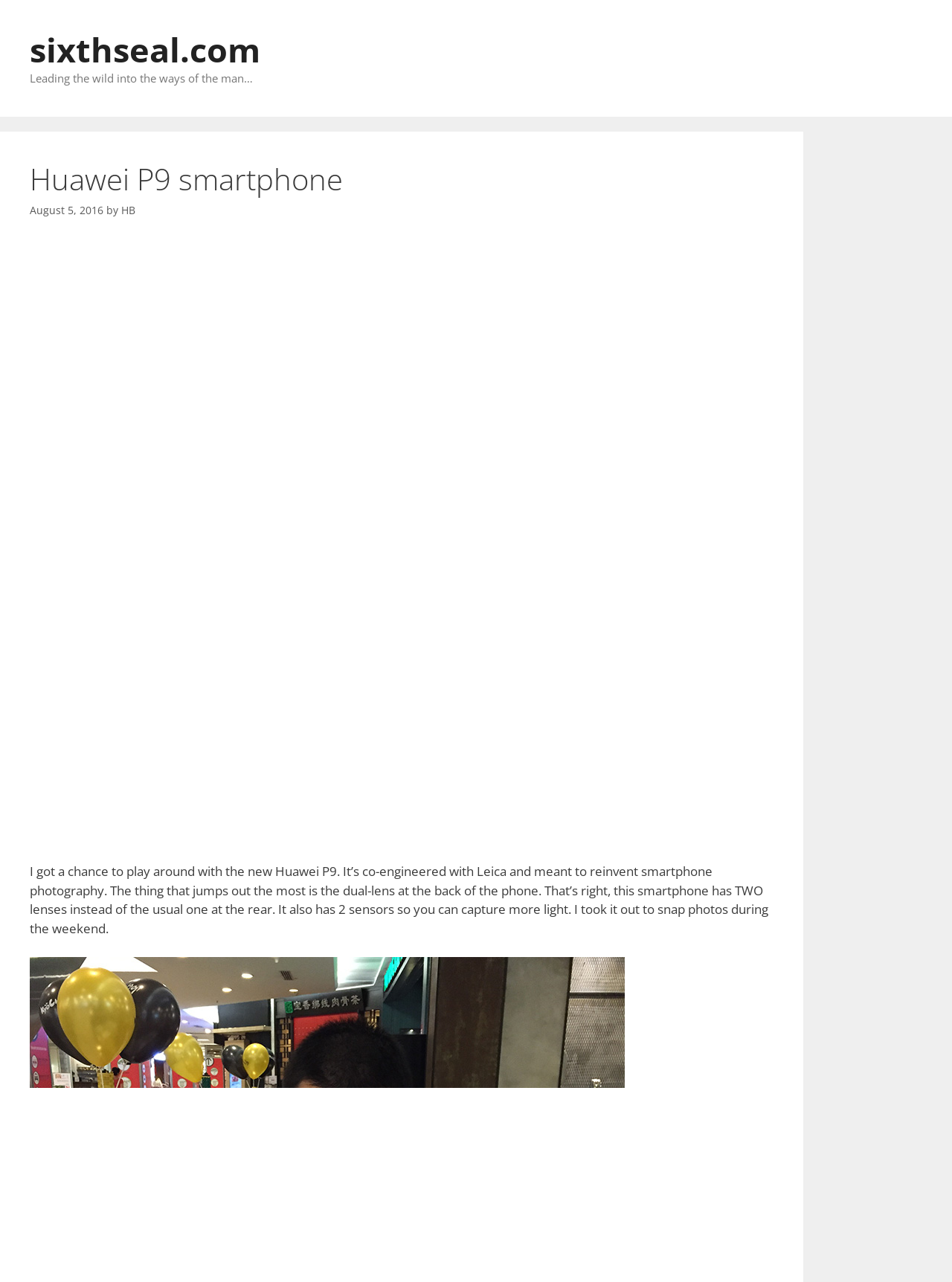Give the bounding box coordinates for the element described as: "August 5, 2016".

[0.031, 0.158, 0.109, 0.169]